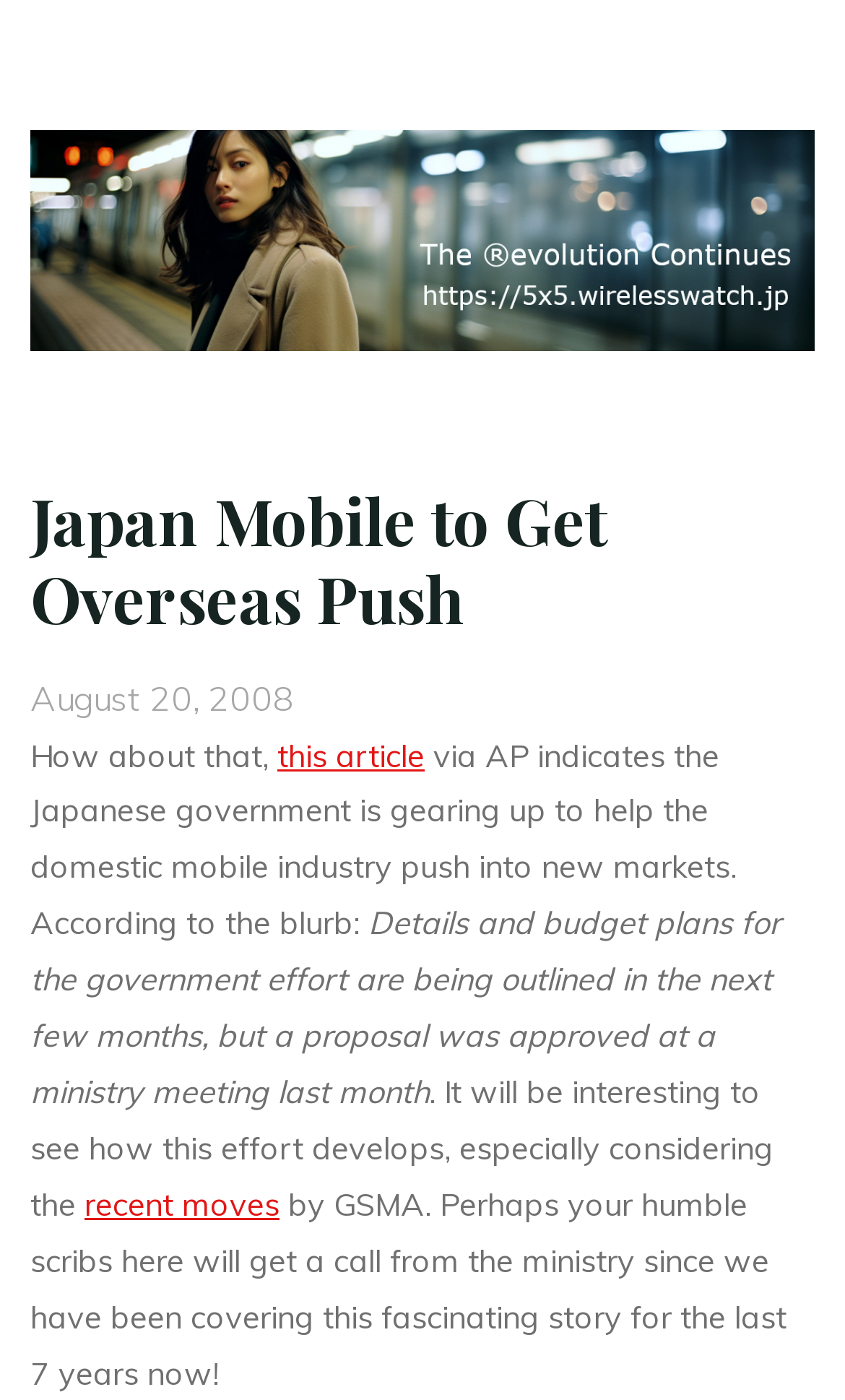Use a single word or phrase to answer the question:
What is the topic of the article?

Japan Mobile